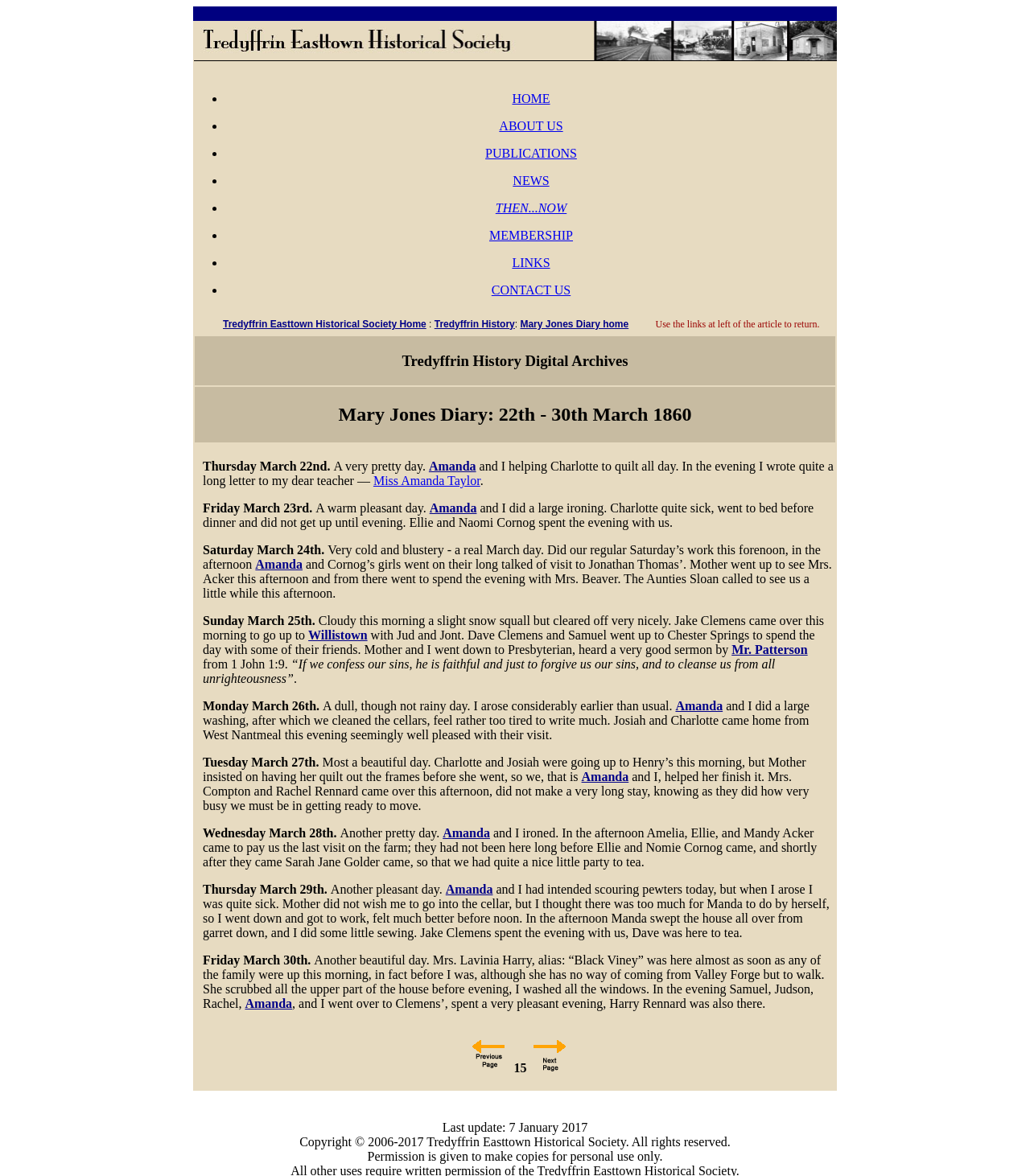Please identify the bounding box coordinates of the element I should click to complete this instruction: 'read Mary Jones Diary: 22th - 30th March 1860'. The coordinates should be given as four float numbers between 0 and 1, like this: [left, top, right, bottom].

[0.189, 0.379, 0.811, 0.872]